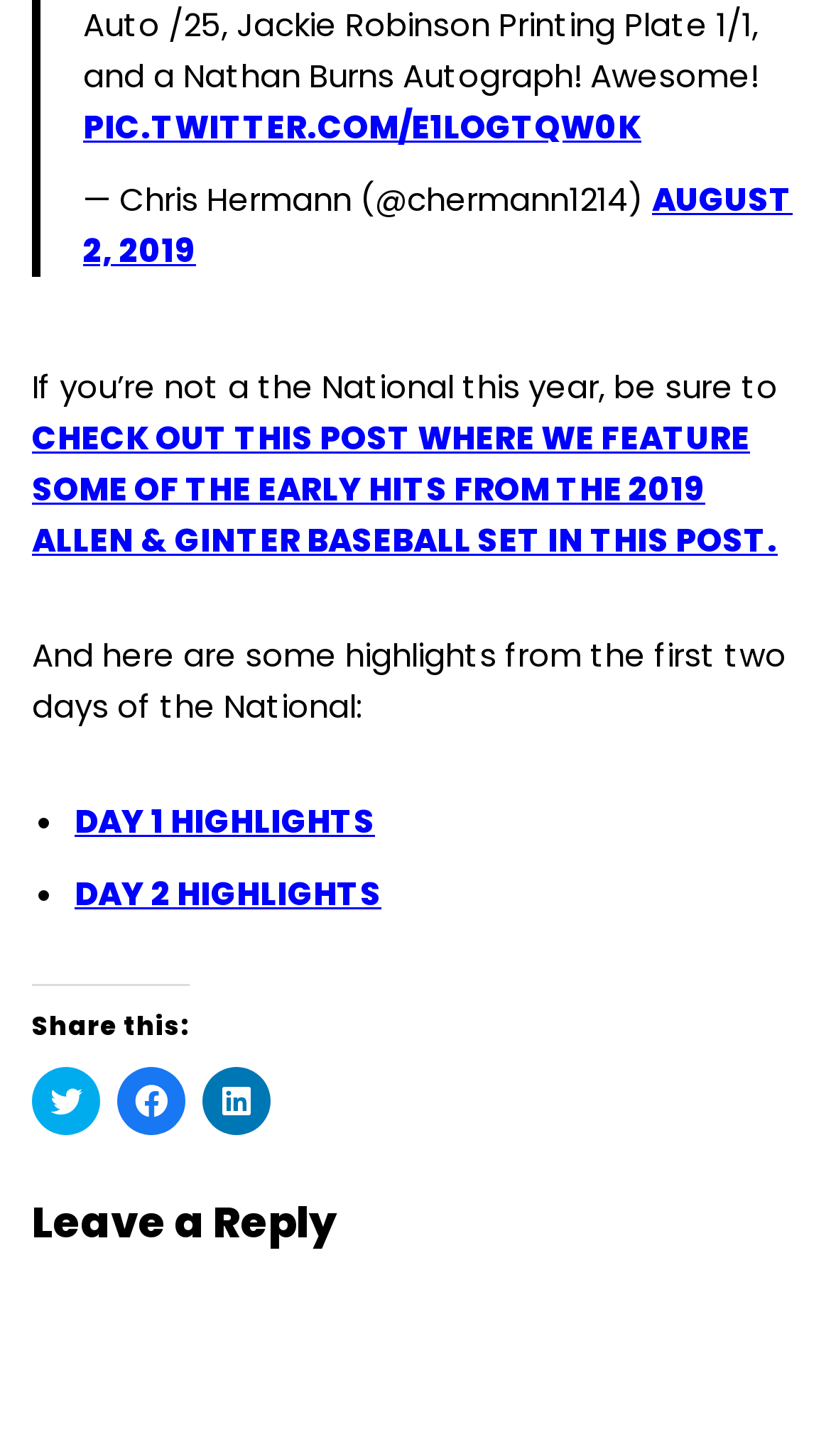Who is the author of the post?
From the screenshot, provide a brief answer in one word or phrase.

Chris Hermann